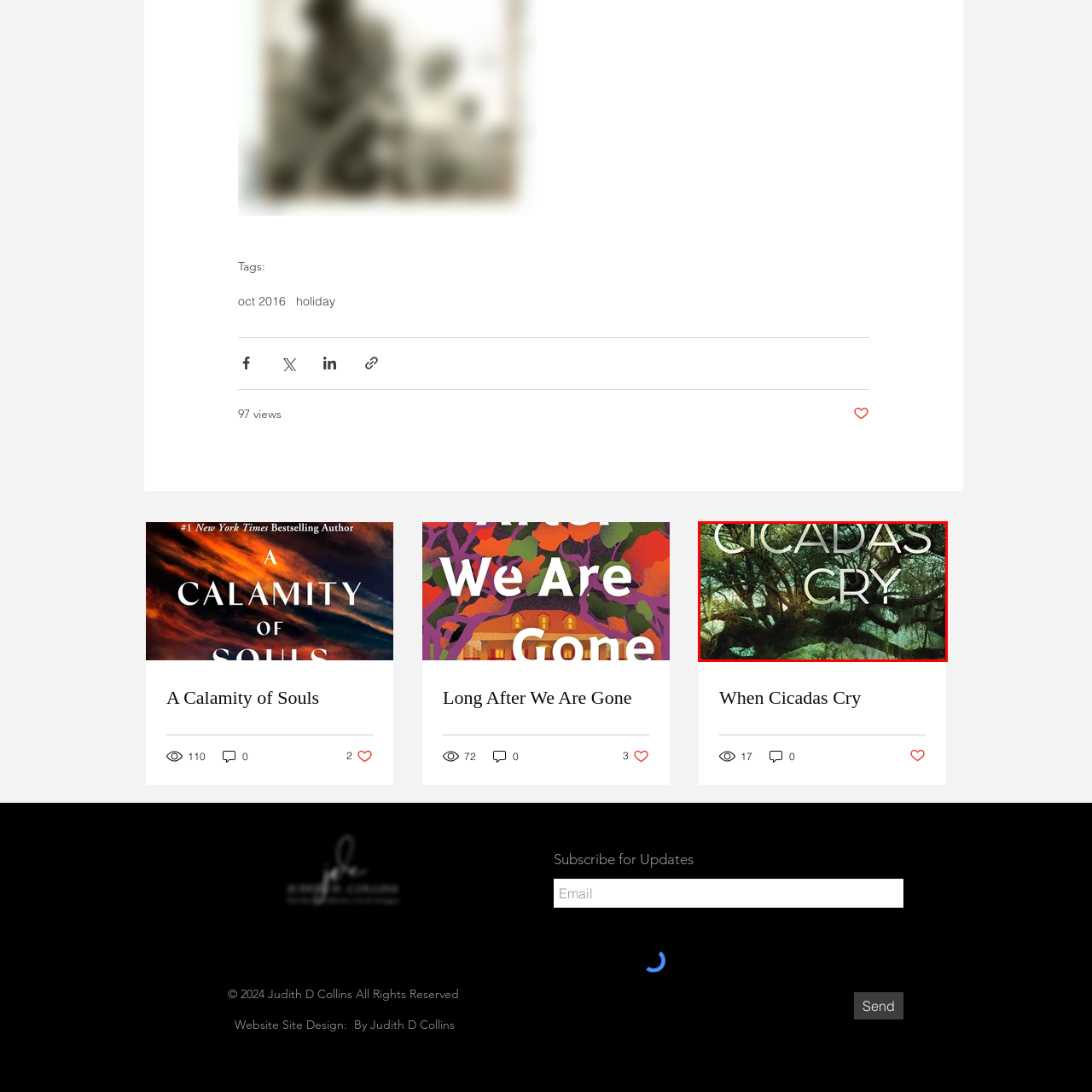Explain in detail what is happening in the image enclosed by the red border.

The image features the title "When Cicadas Cry" prominently displayed over an atmospheric backdrop of lush trees, creating a sense of natural tranquility. The typographic design is bold and modern, contrasting beautifully with the verdant hues of the forest scene. This visual hints at themes of nature and possibly introspection, inviting viewers to explore the narrative that unfolds within the book. Positioned within a layout that suggests it's part of a curated list of recommended readings, this image is associated with the literary work and serves to intrigue potential readers.